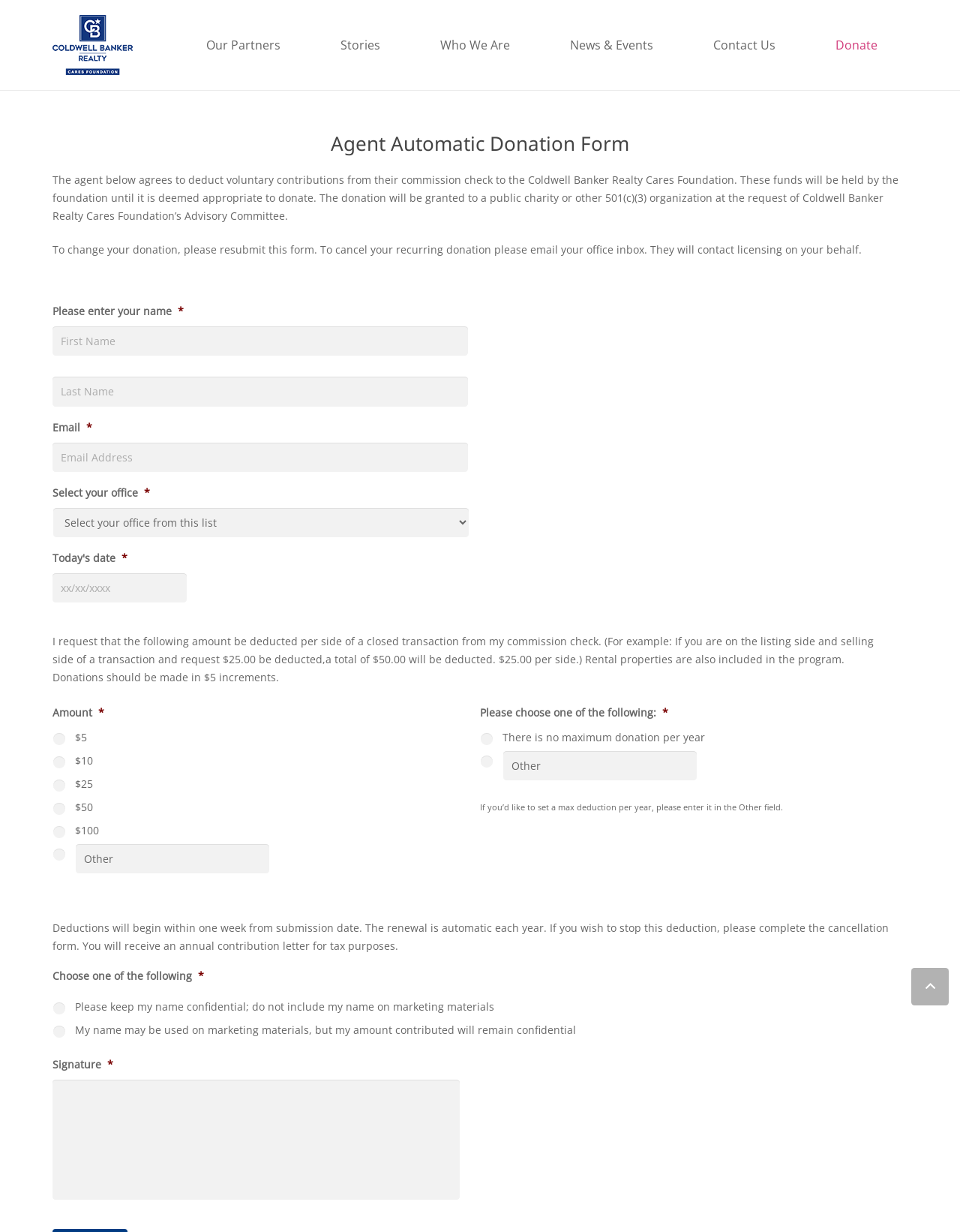Please respond to the question with a concise word or phrase:
What is required to complete the donation form?

Name, Last Name, Email, and Signature